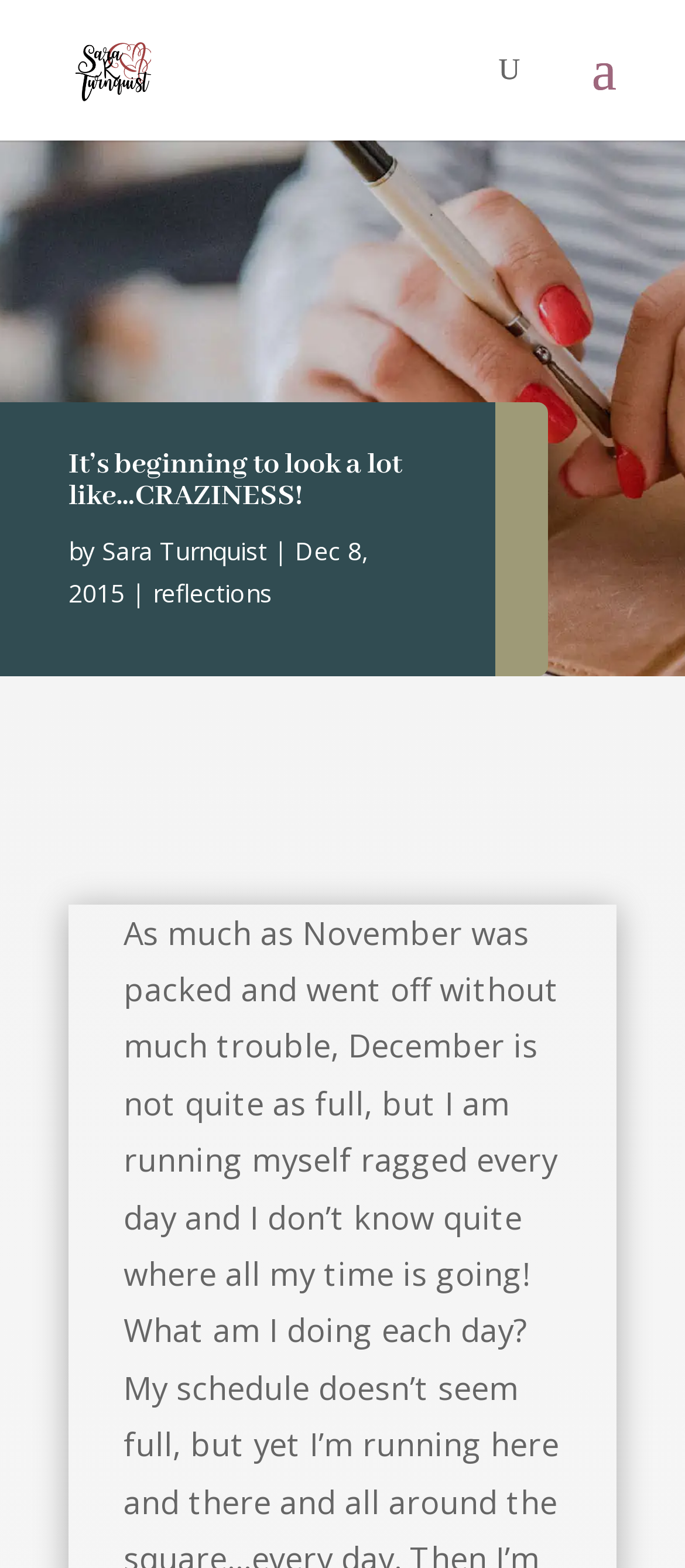Please provide a comprehensive answer to the question based on the screenshot: Is there a search bar on the page?

I found a search bar on the page by looking at the search element with an empty string as its text. This element is likely to represent a search bar.